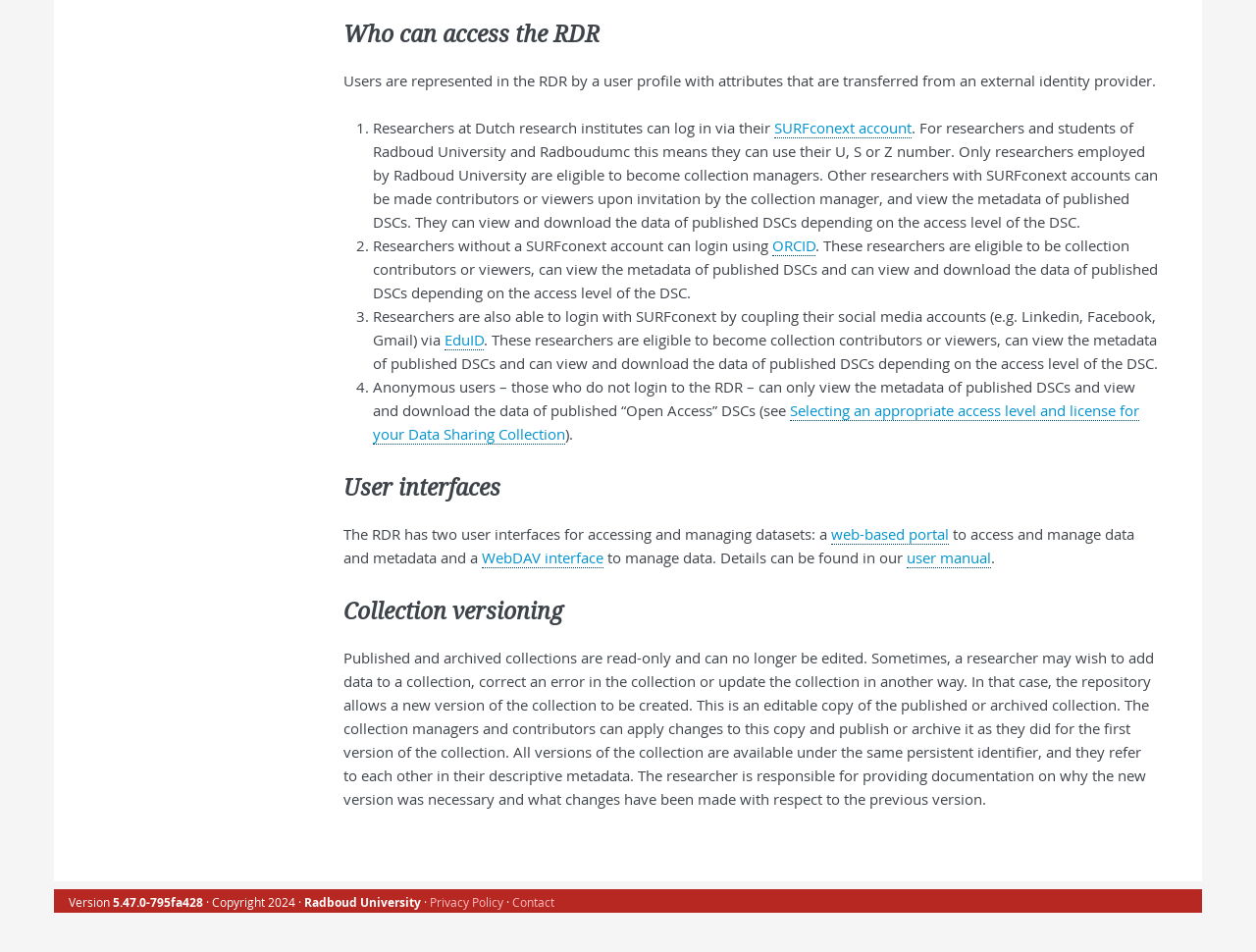Provide the bounding box coordinates for the area that should be clicked to complete the instruction: "Click the 'web-based portal' link".

[0.662, 0.551, 0.755, 0.573]